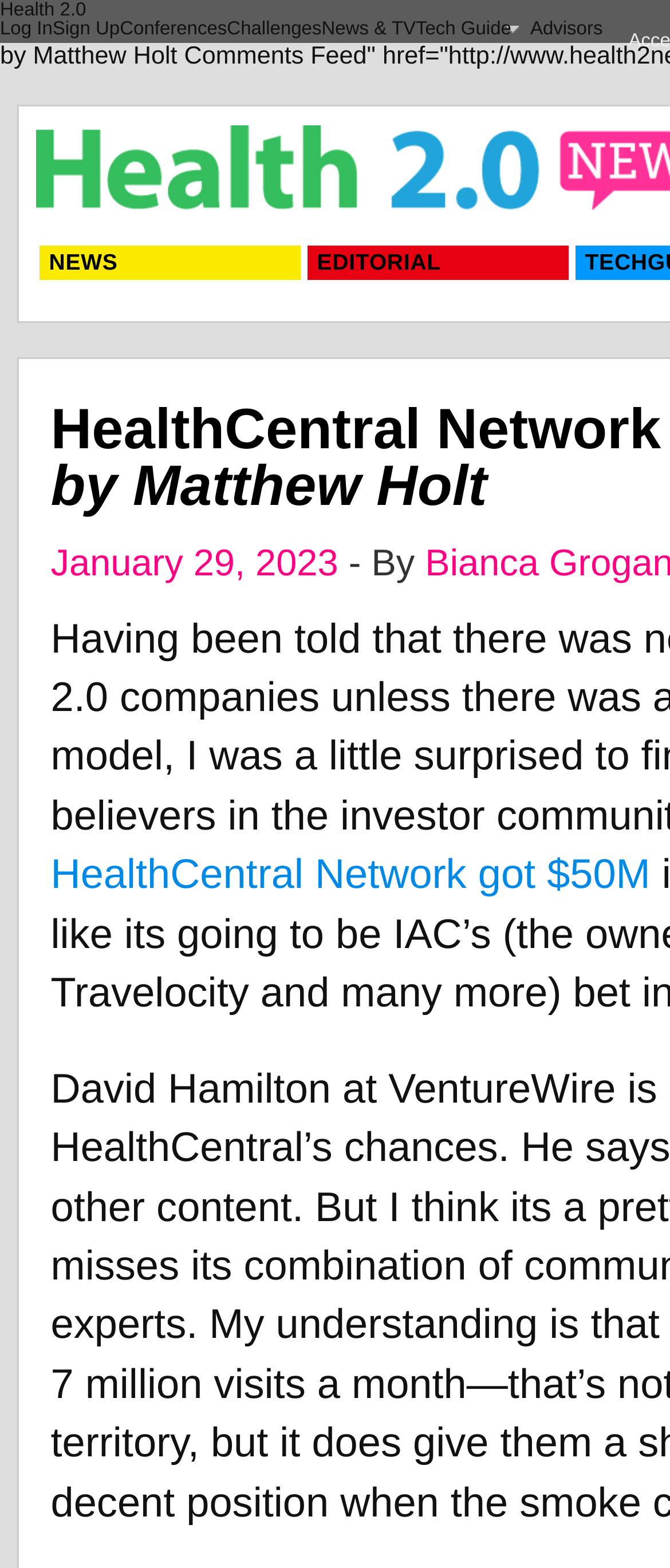Please reply with a single word or brief phrase to the question: 
What is the date of the article?

January 29, 2023